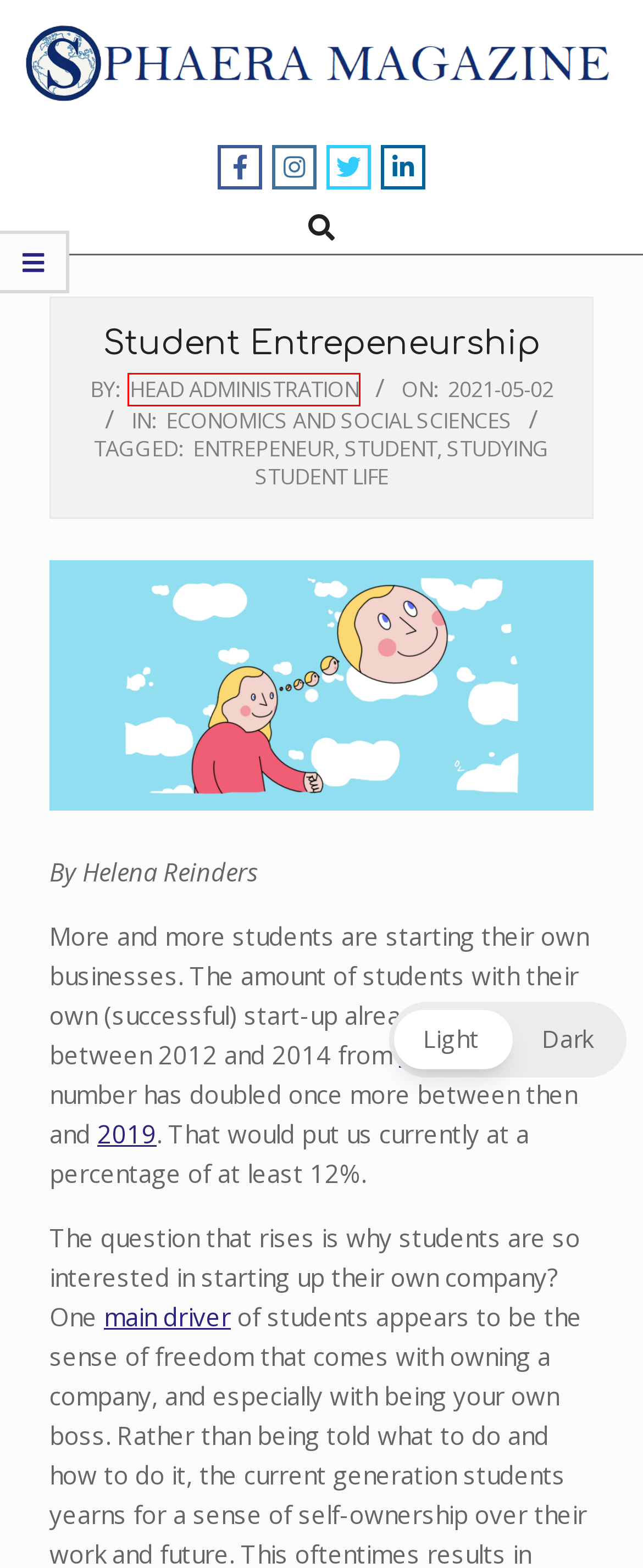You are looking at a screenshot of a webpage with a red bounding box around an element. Determine the best matching webpage description for the new webpage resulting from clicking the element in the red bounding box. Here are the descriptions:
A. Economics and Social Sciences – Sphaera Magazine
B. entrepeneur – Sphaera Magazine
C. Head Administration – Sphaera Magazine
D. DutchSE – Dutch Students for Entrepreneurship
E. student – Sphaera Magazine
F. The Picture of the Sitting Men – Sphaera Magazine
G. Sphaera Magazine
H. studying student life – Sphaera Magazine

C